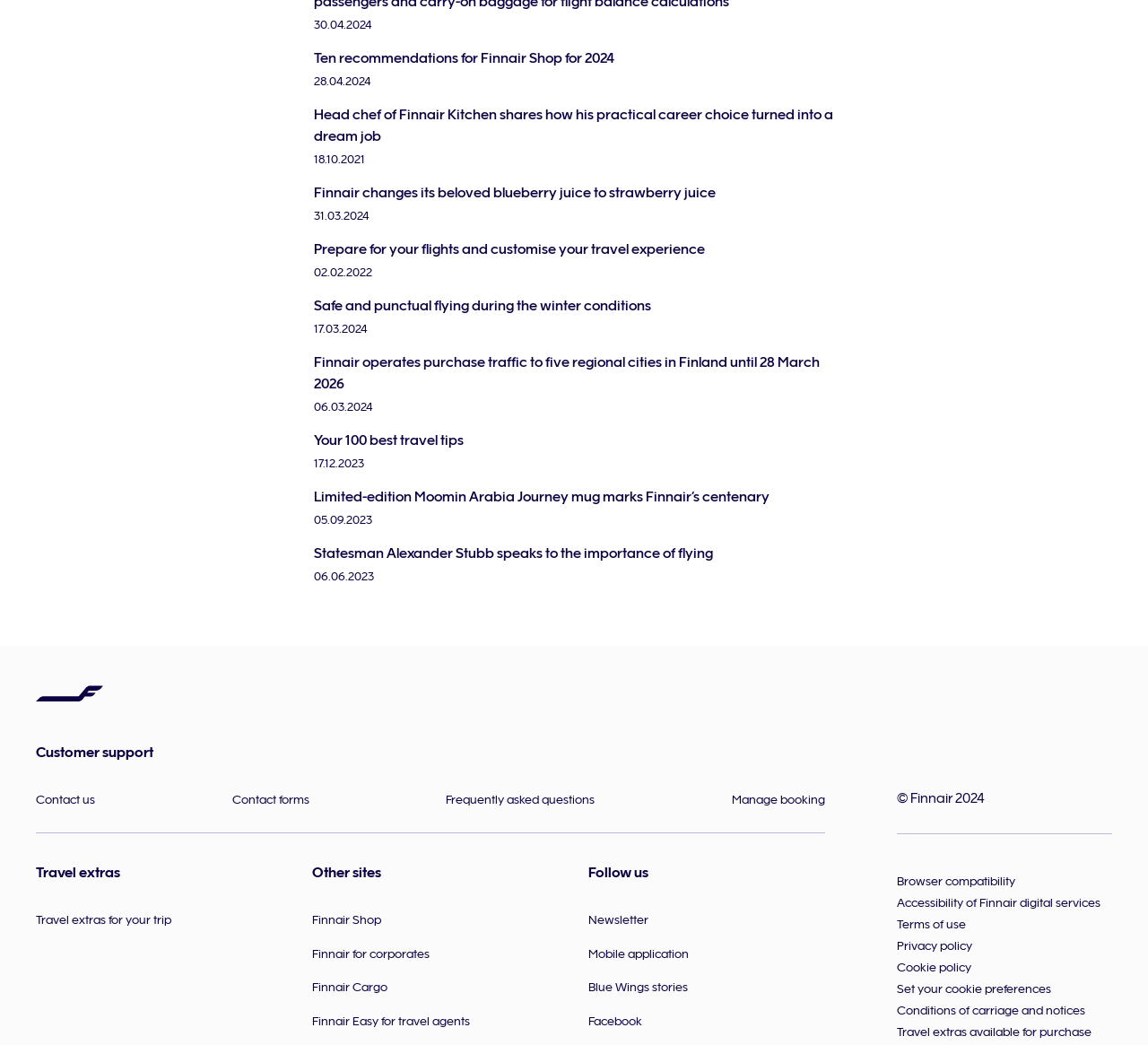Locate the bounding box coordinates of the element to click to perform the following action: 'Type in the comment box'. The coordinates should be given as four float values between 0 and 1, in the form of [left, top, right, bottom].

None